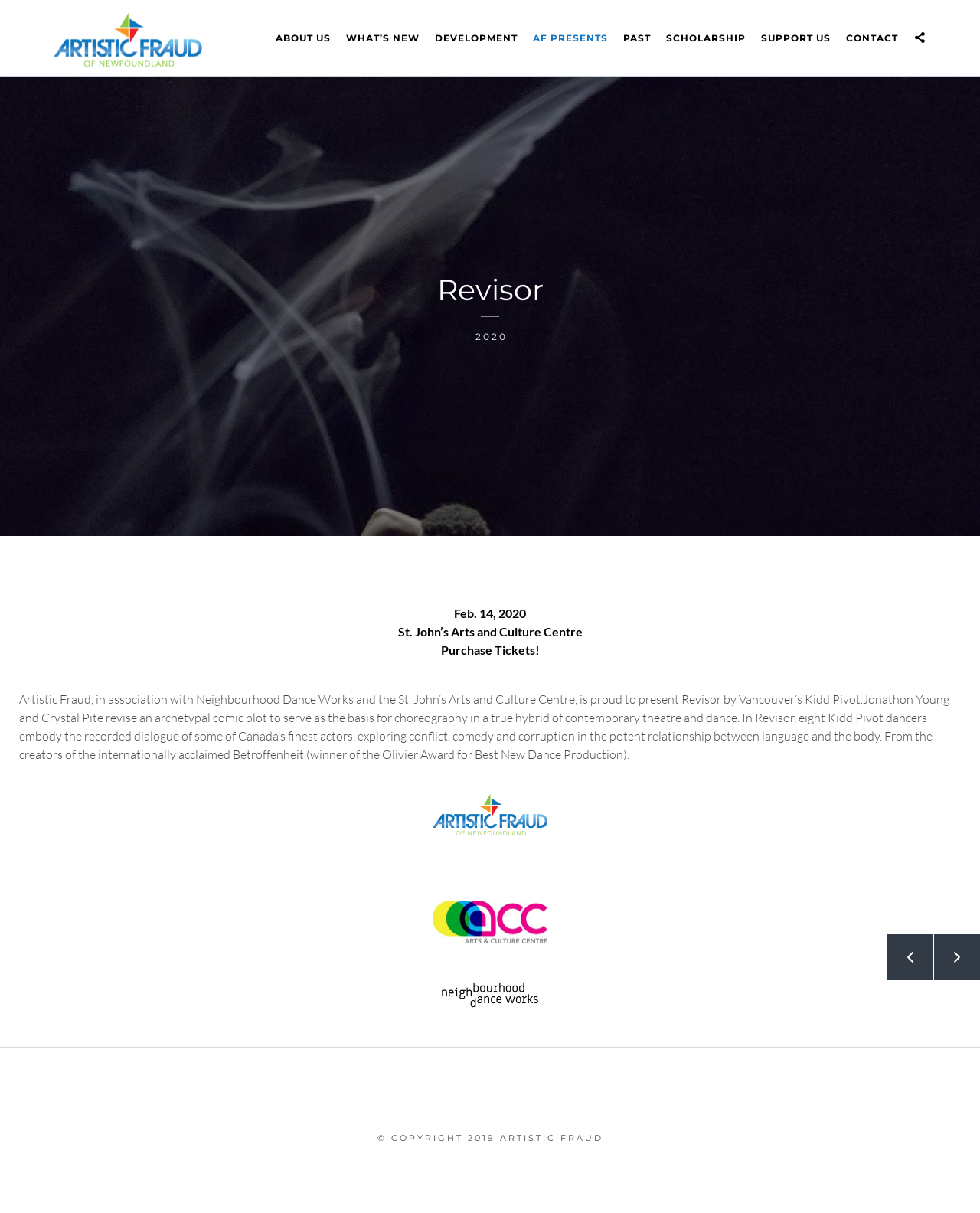Indicate the bounding box coordinates of the element that must be clicked to execute the instruction: "Check SUPPORT US". The coordinates should be given as four float numbers between 0 and 1, i.e., [left, top, right, bottom].

[0.777, 0.0, 0.848, 0.063]